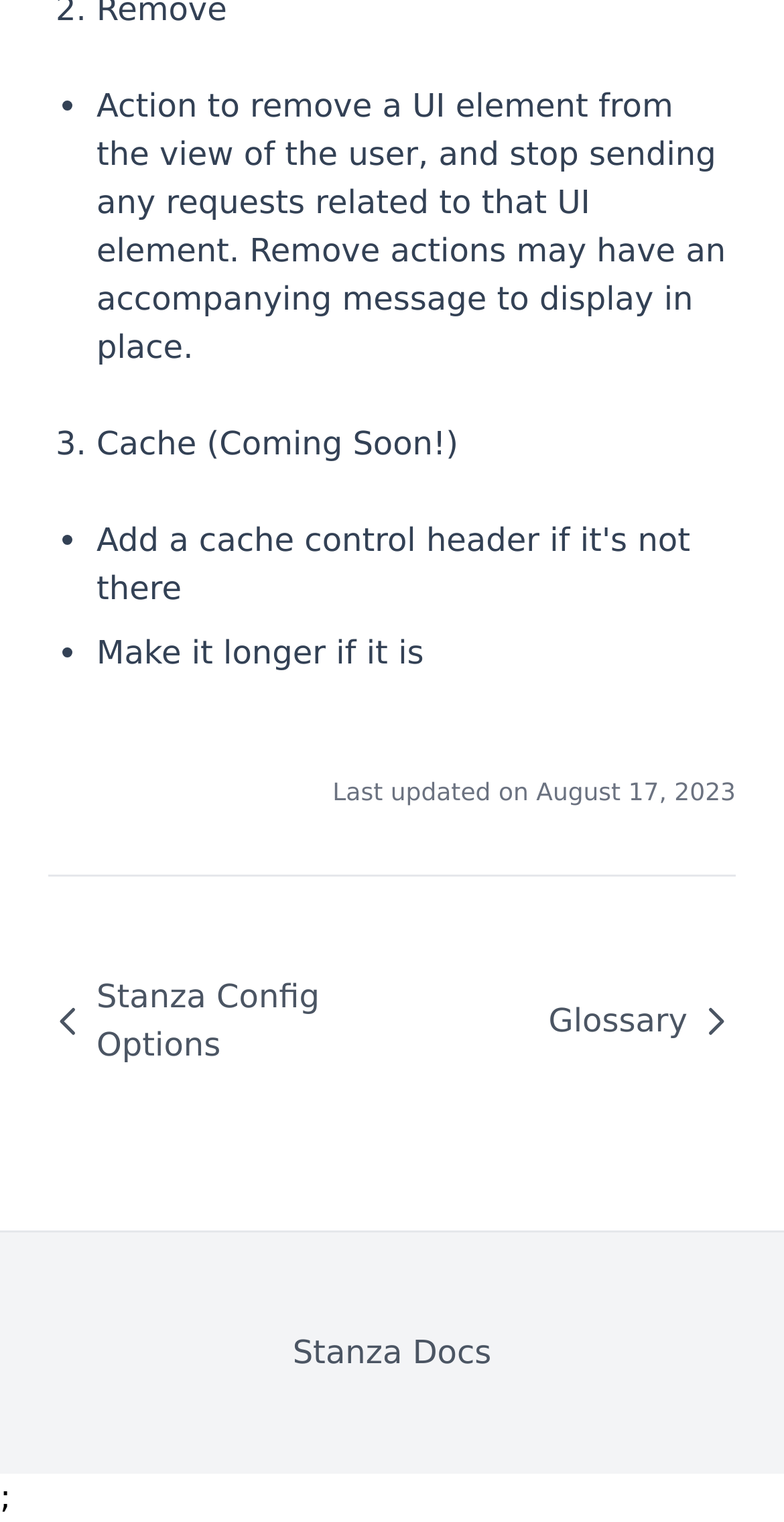What is the purpose of the remove action?
Please give a detailed and elaborate answer to the question based on the image.

I read the text associated with the list item 'Remove' and found that it is used to remove a UI element from the view of the user and stop sending any requests related to that UI element.